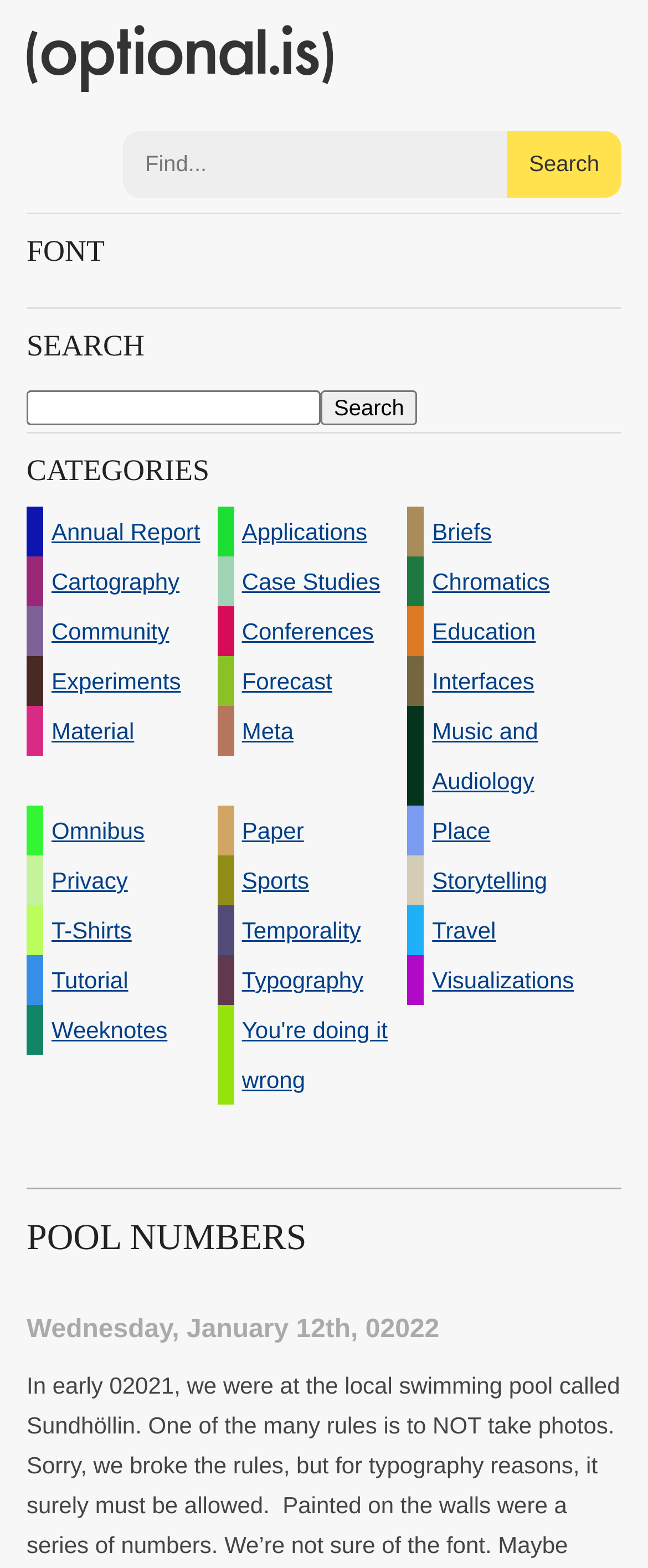Please identify the bounding box coordinates of the clickable element to fulfill the following instruction: "Find a category". The coordinates should be four float numbers between 0 and 1, i.e., [left, top, right, bottom].

[0.041, 0.275, 0.959, 0.323]